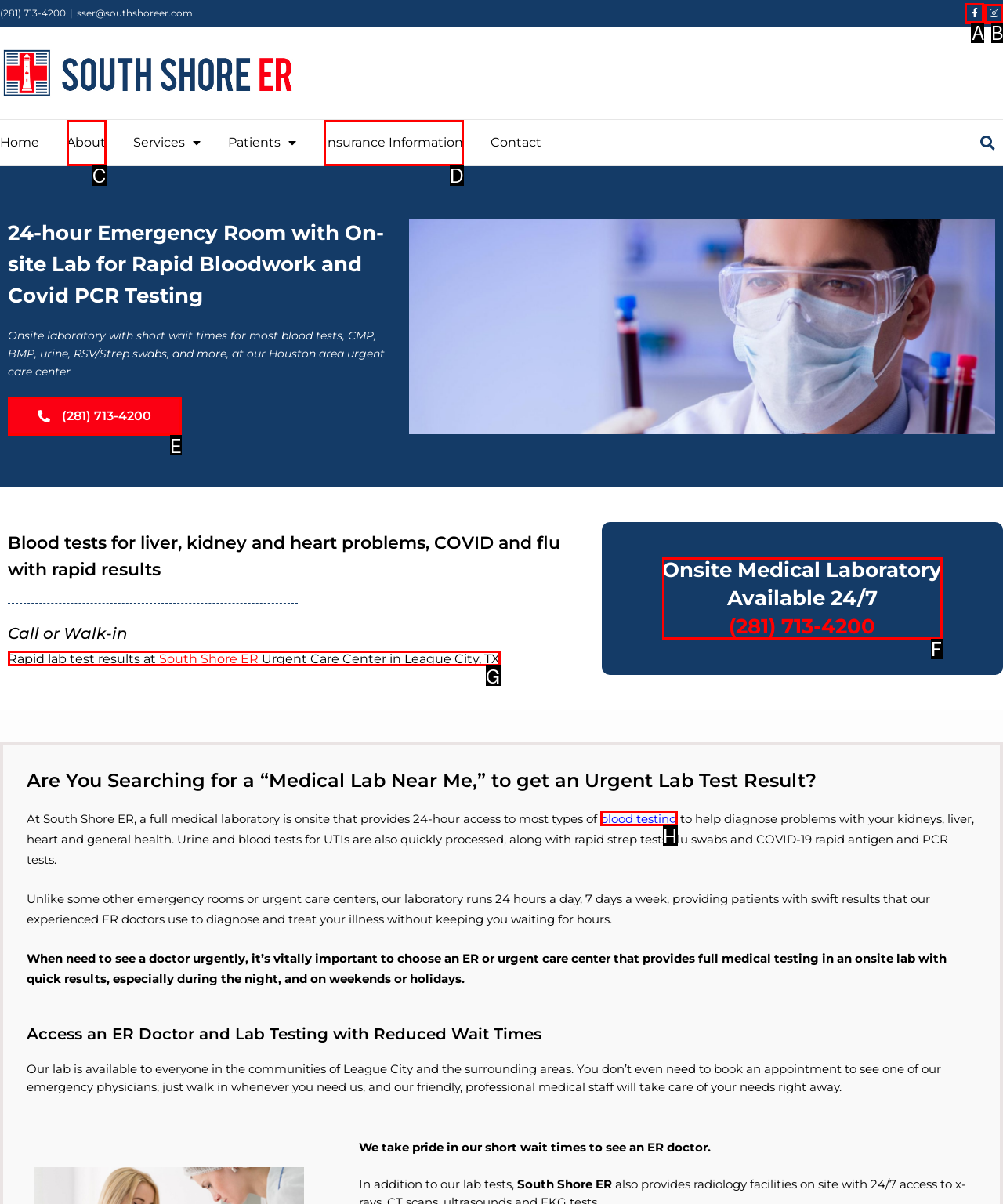What option should you select to complete this task: Visit the Facebook page? Indicate your answer by providing the letter only.

A